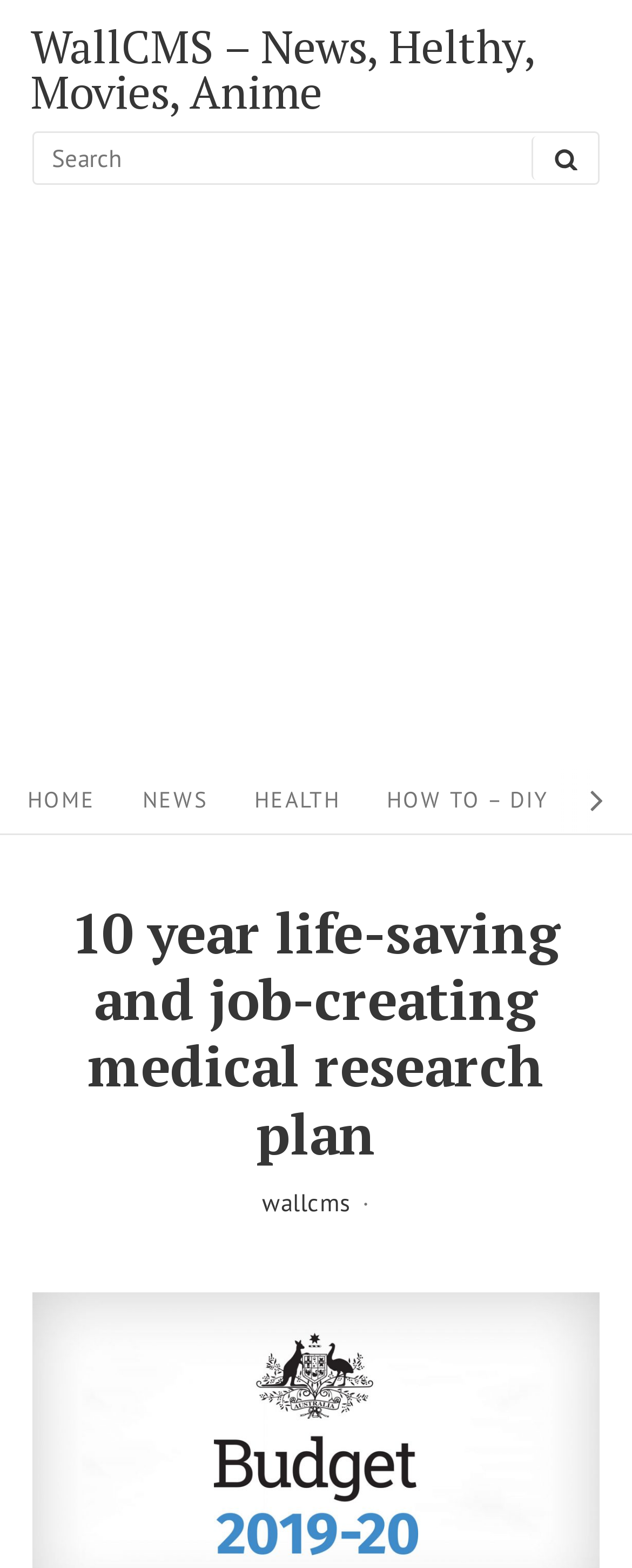Locate the bounding box coordinates of the segment that needs to be clicked to meet this instruction: "Click the SEARCH button".

[0.841, 0.087, 0.949, 0.114]